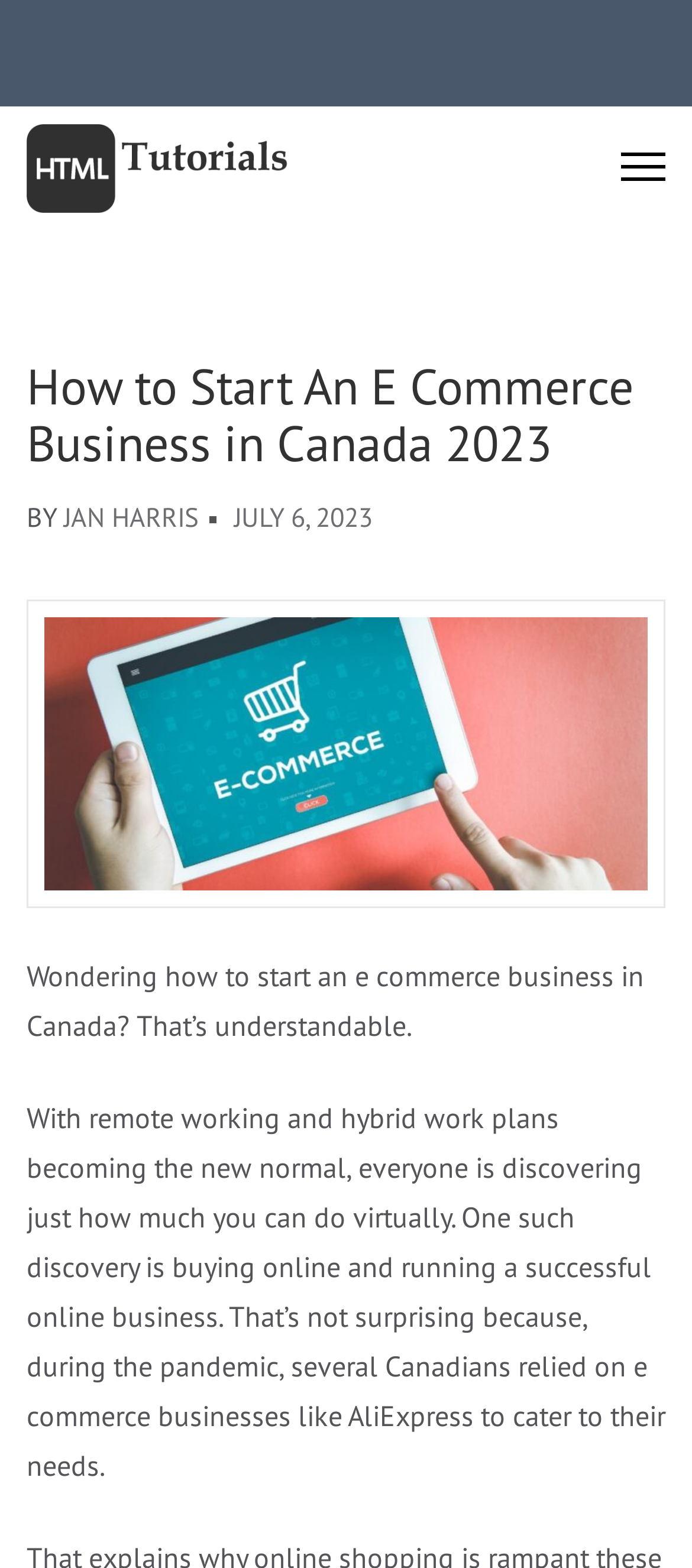Provide a one-word or one-phrase answer to the question:
What is the main topic of the article?

E commerce business in Canada